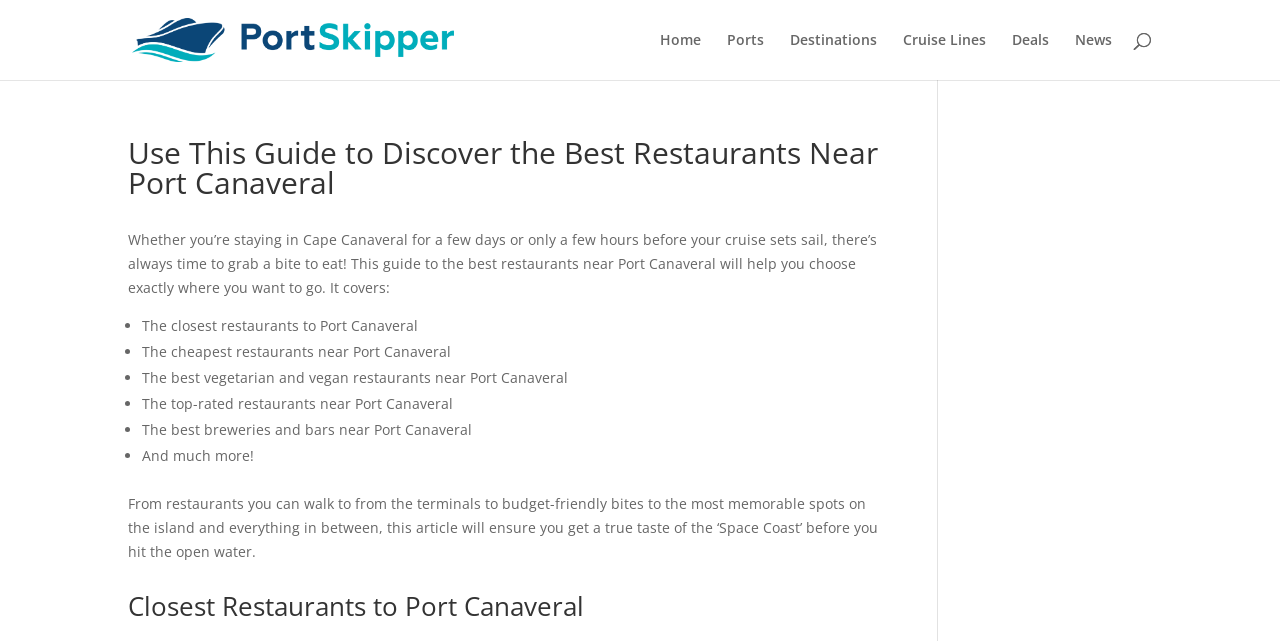Based on what you see in the screenshot, provide a thorough answer to this question: What type of information does the guide cover?

The guide covers various aspects of restaurants near Port Canaveral, including their proximity to the terminals, budget-friendliness, memorability, and more, to provide users with a comprehensive understanding of their options.